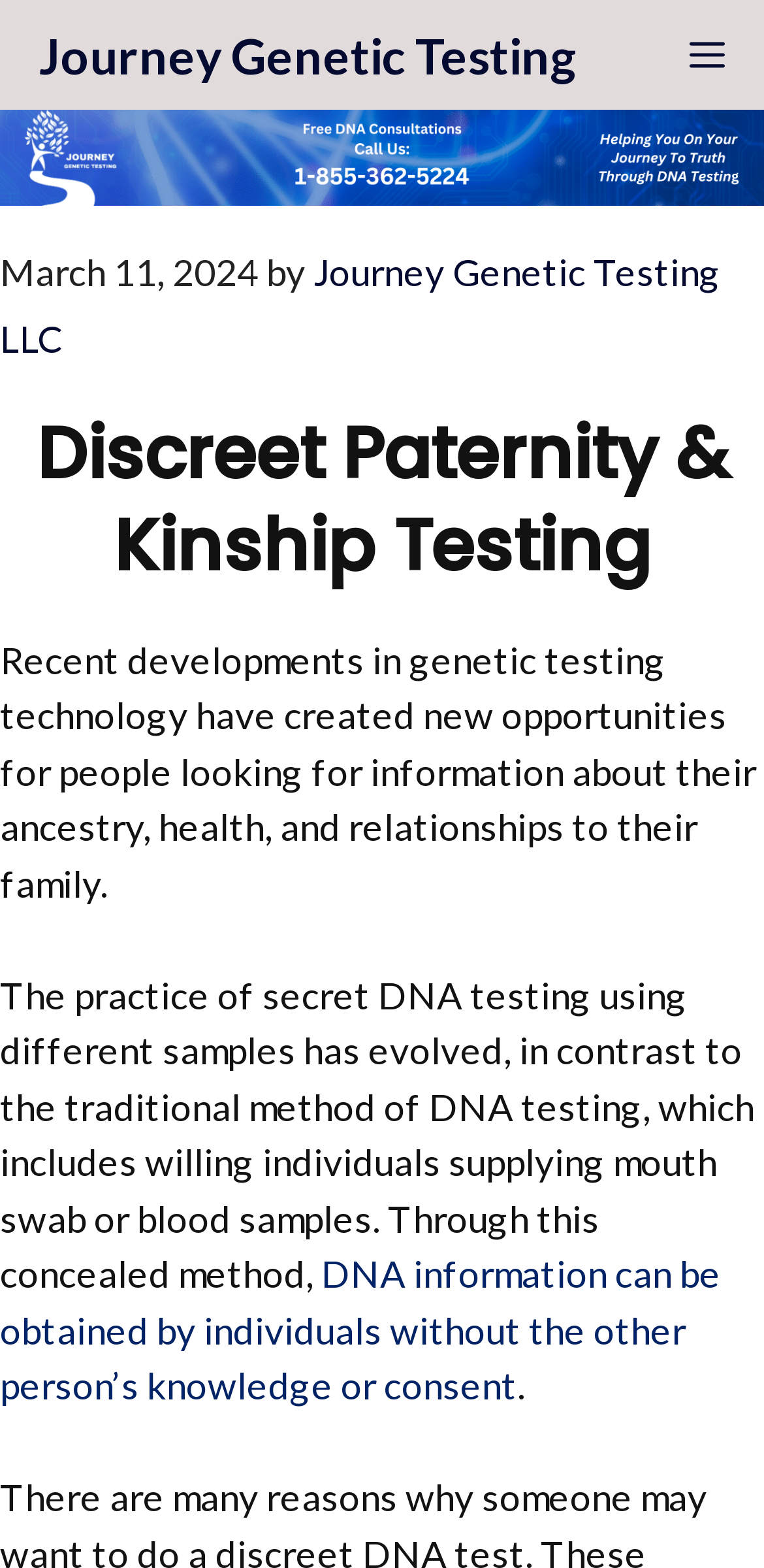What is the purpose of secret DNA testing?
Offer a detailed and exhaustive answer to the question.

I found the purpose of secret DNA testing by reading the text on the webpage, which states that 'DNA information can be obtained by individuals without the other person’s knowledge or consent'. This suggests that the purpose of secret DNA testing is to obtain DNA information without the consent of the person being tested.